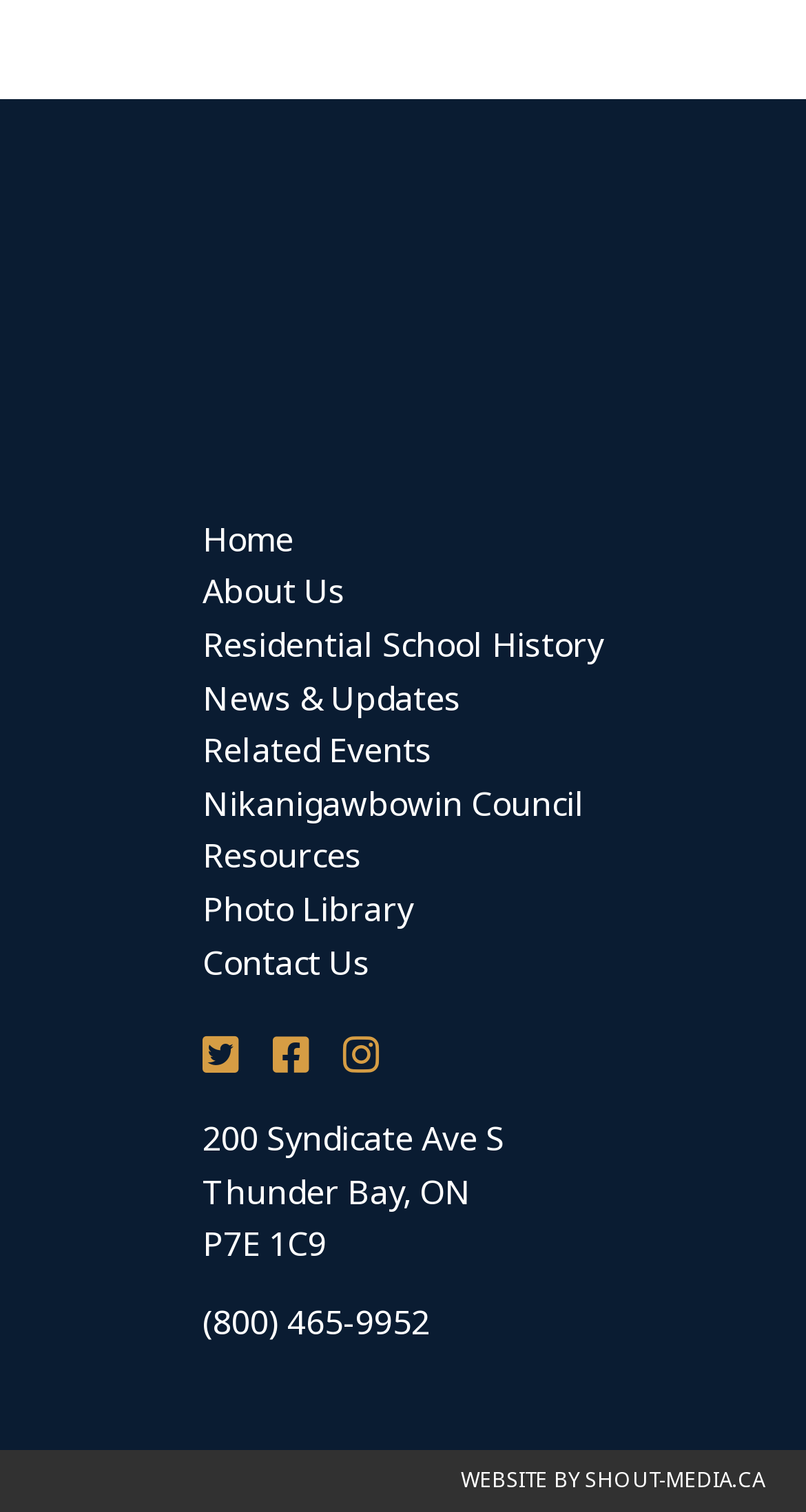Please specify the bounding box coordinates of the area that should be clicked to accomplish the following instruction: "View Residential School History". The coordinates should consist of four float numbers between 0 and 1, i.e., [left, top, right, bottom].

[0.251, 0.41, 0.749, 0.443]